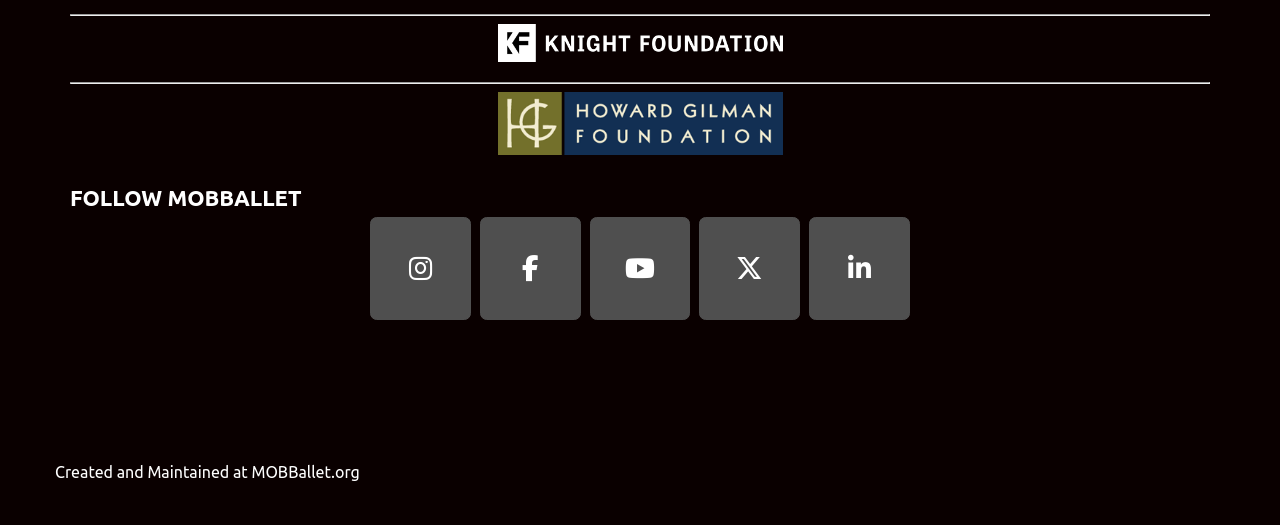What is the purpose of the image?
Refer to the screenshot and respond with a concise word or phrase.

Decoration or branding